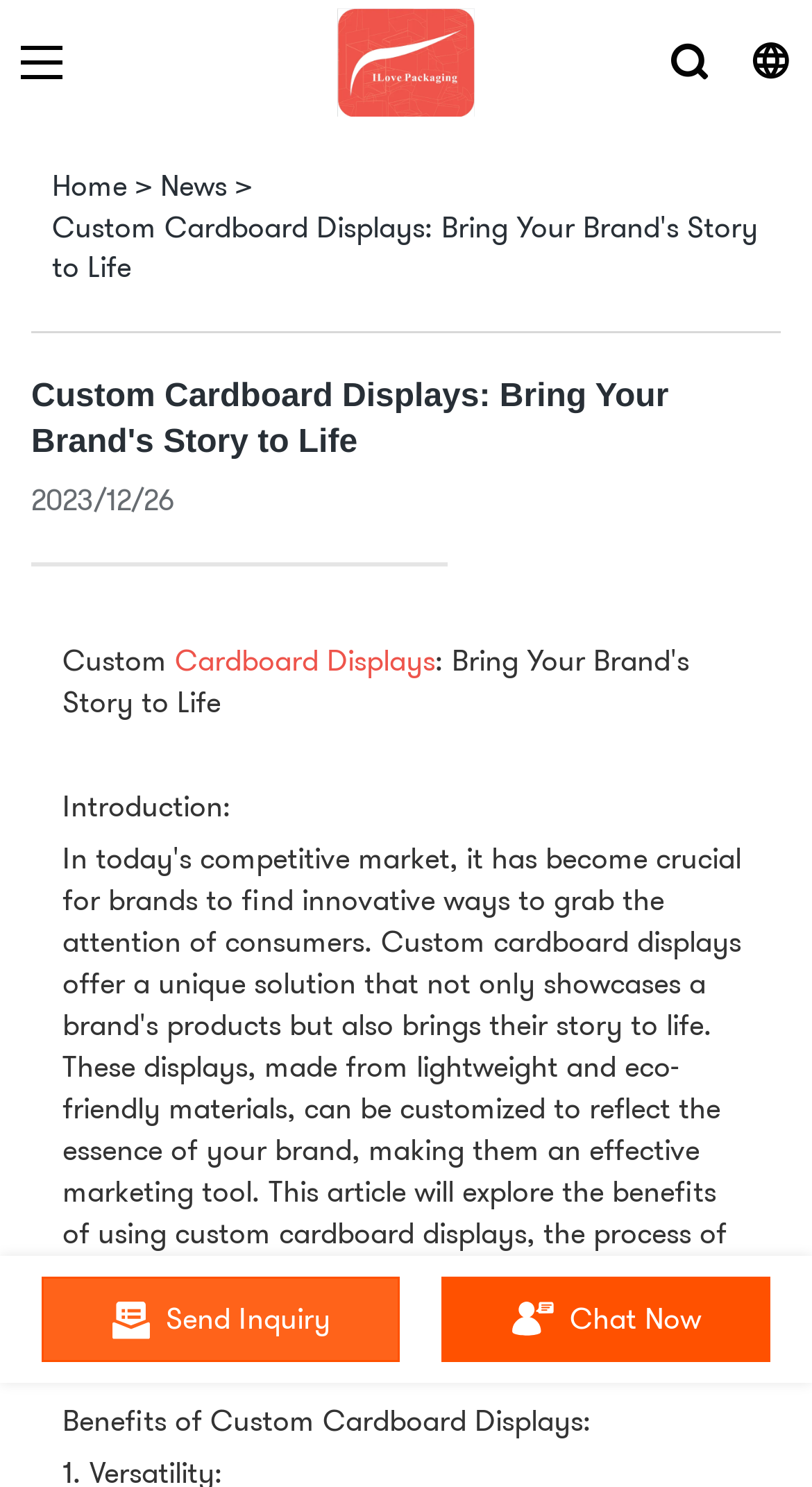Determine the bounding box coordinates in the format (top-left x, top-left y, bottom-right x, bottom-right y). Ensure all values are floating point numbers between 0 and 1. Identify the bounding box of the UI element described by: alt="MIT Game Lab"

None